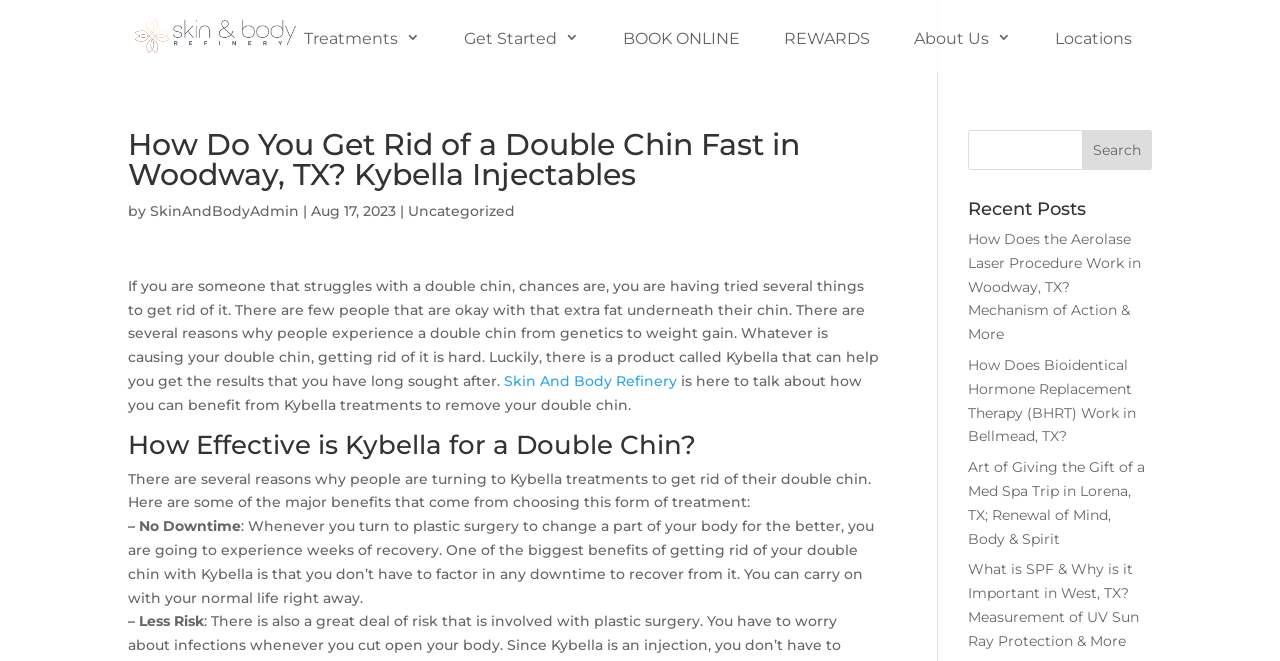How many links are there in the 'Recent Posts' section?
Based on the image, respond with a single word or phrase.

4